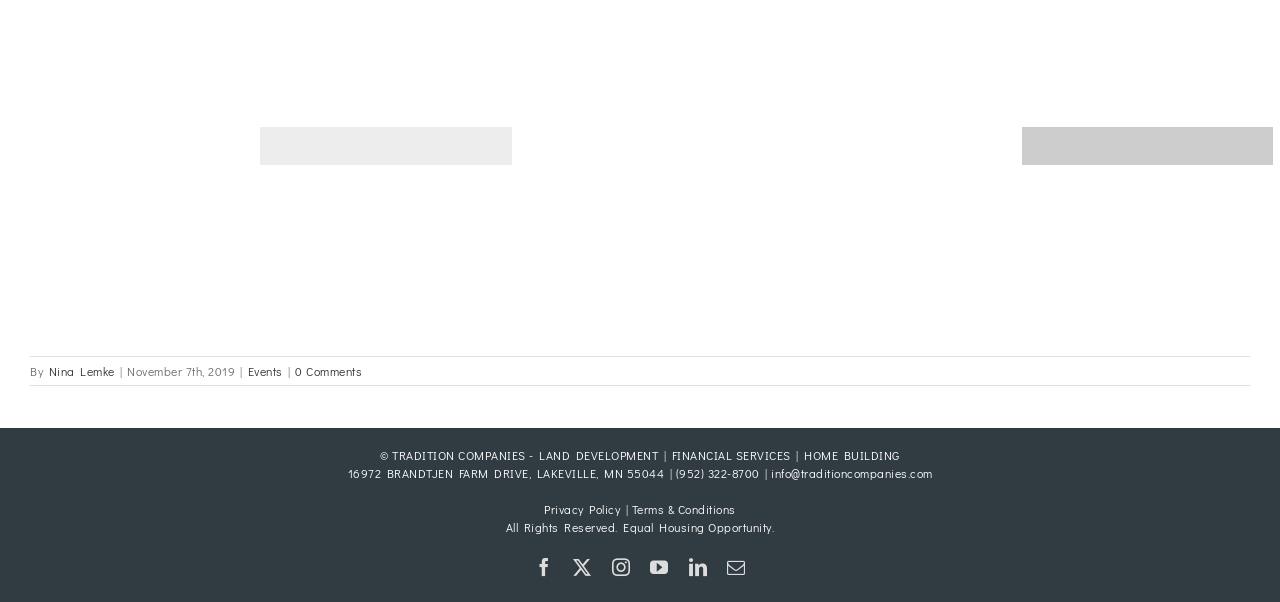Find the bounding box coordinates for the UI element that matches this description: "Privacy Policy".

[0.425, 0.832, 0.485, 0.859]